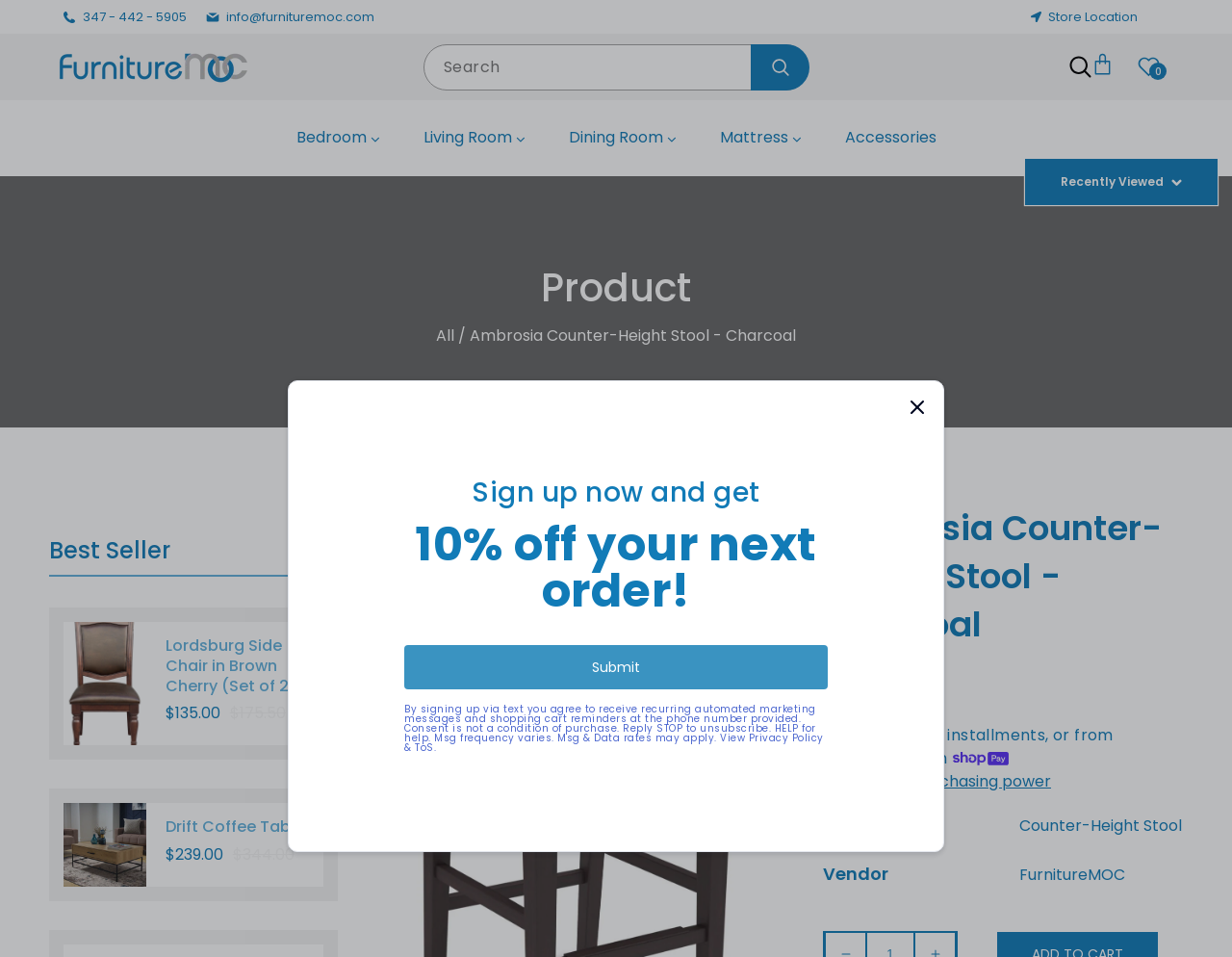Based on the element description: "Drift Coffee Table", identify the bounding box coordinates for this UI element. The coordinates must be four float numbers between 0 and 1, listed as [left, top, right, bottom].

[0.134, 0.855, 0.247, 0.875]